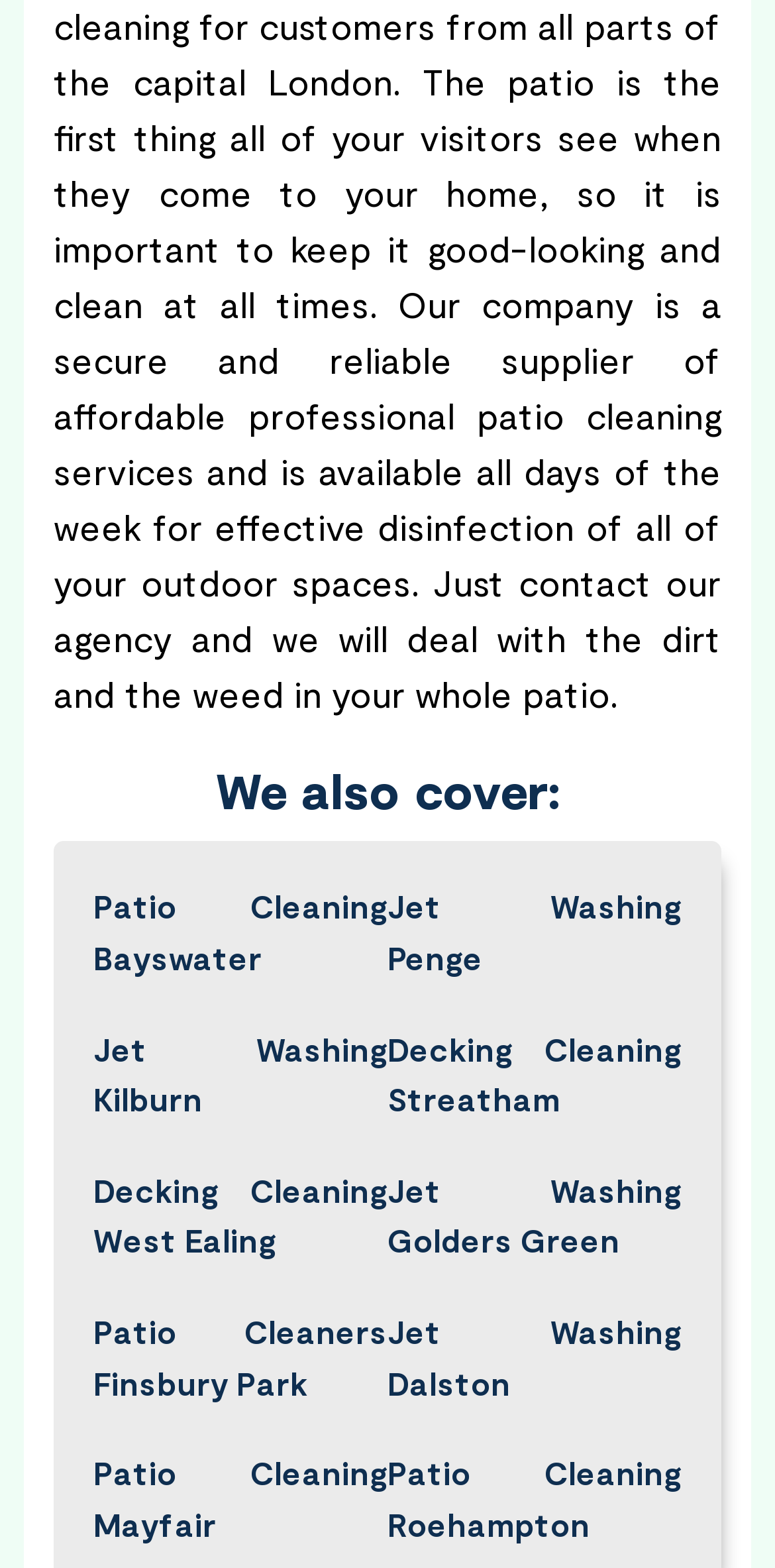How many columns of links are there?
Answer the question with as much detail as you can, using the image as a reference.

I analyzed the bounding box coordinates of the link elements and found that they can be divided into two columns. The links in the first column have x1 coordinates around 0.121, and the links in the second column have x1 coordinates around 0.5.